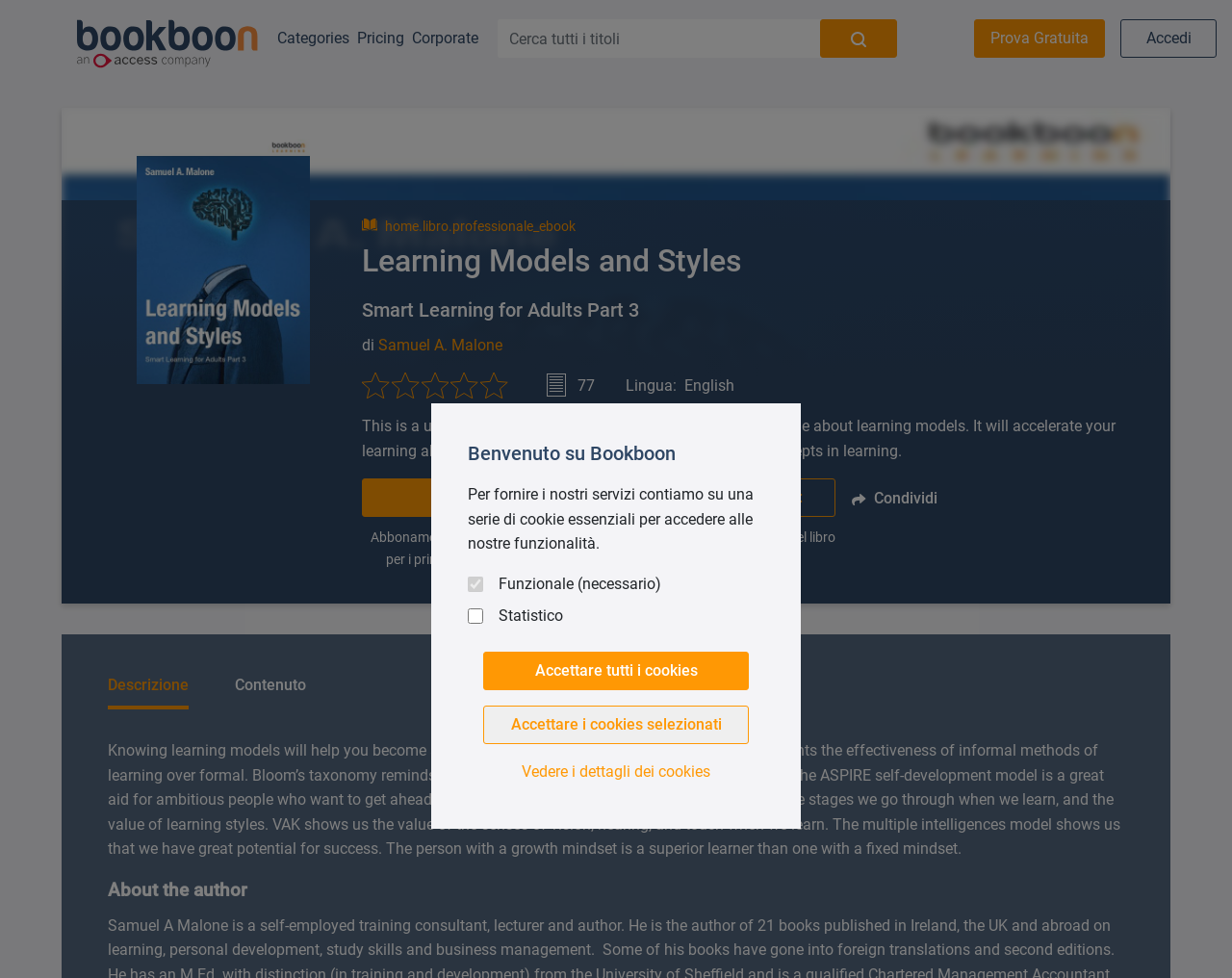Please find the bounding box for the UI element described by: "name="query" placeholder="Cerca tutti i titoli"".

[0.404, 0.02, 0.666, 0.059]